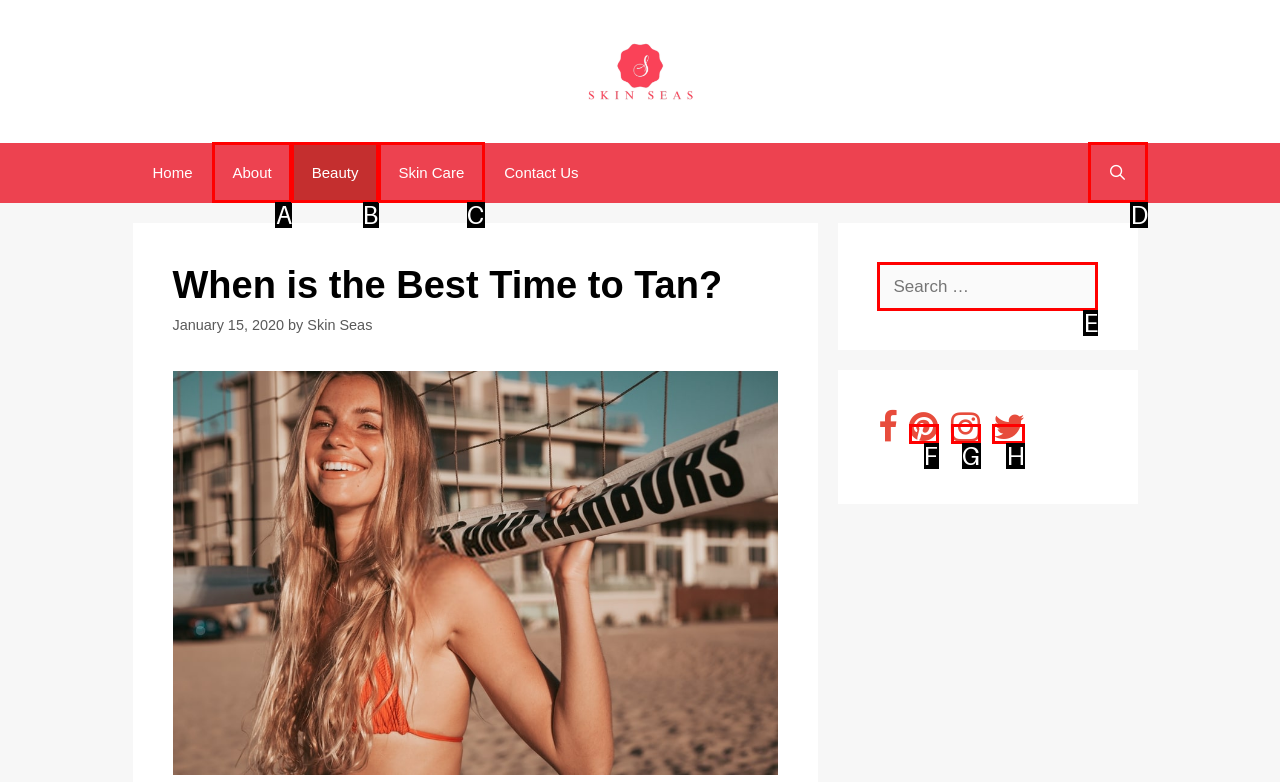Identify the matching UI element based on the description: aria-label="Open Search Bar"
Reply with the letter from the available choices.

D